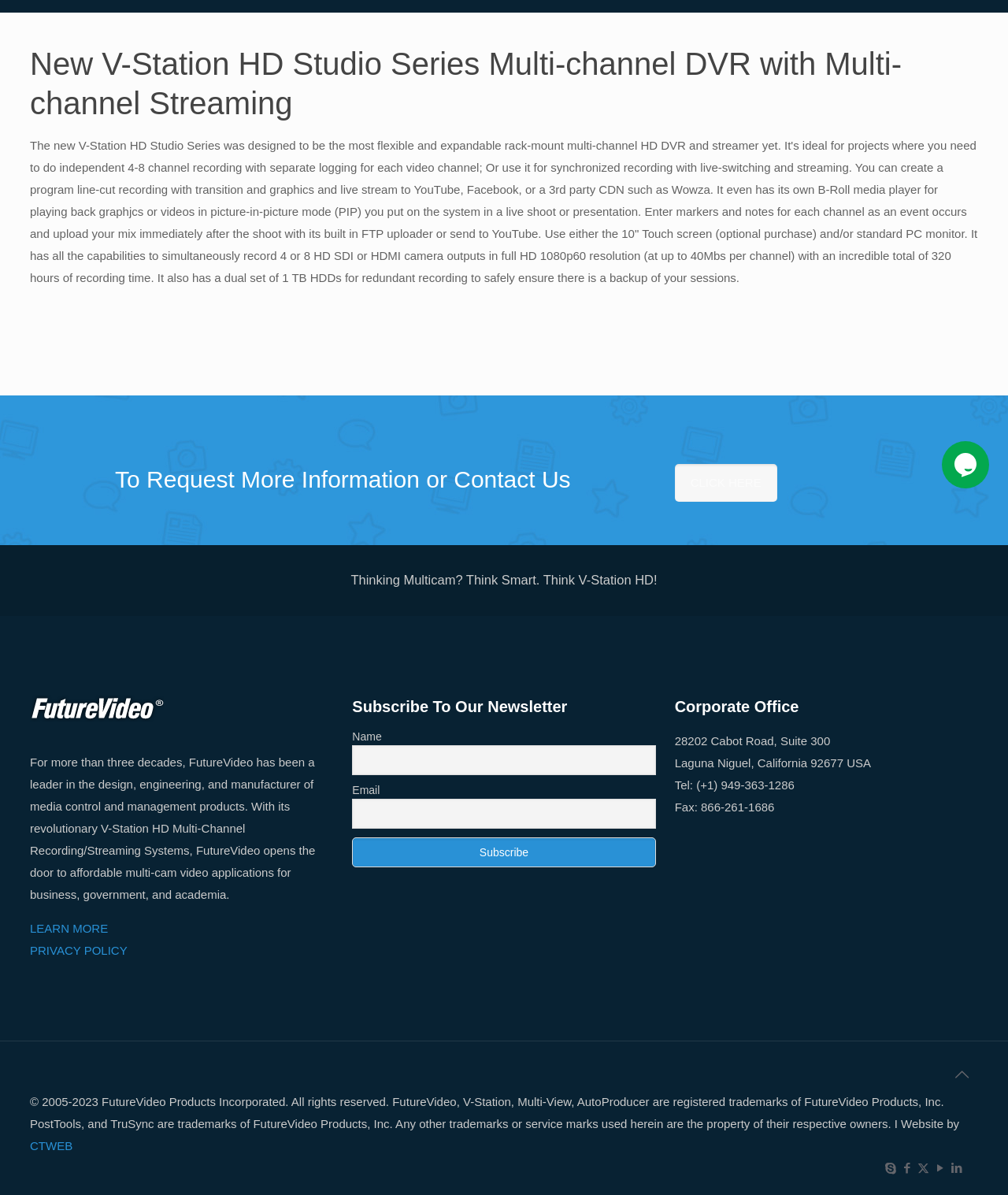Bounding box coordinates must be specified in the format (top-left x, top-left y, bottom-right x, bottom-right y). All values should be floating point numbers between 0 and 1. What are the bounding box coordinates of the UI element described as: parent_node: Name name="nn"

[0.349, 0.624, 0.651, 0.649]